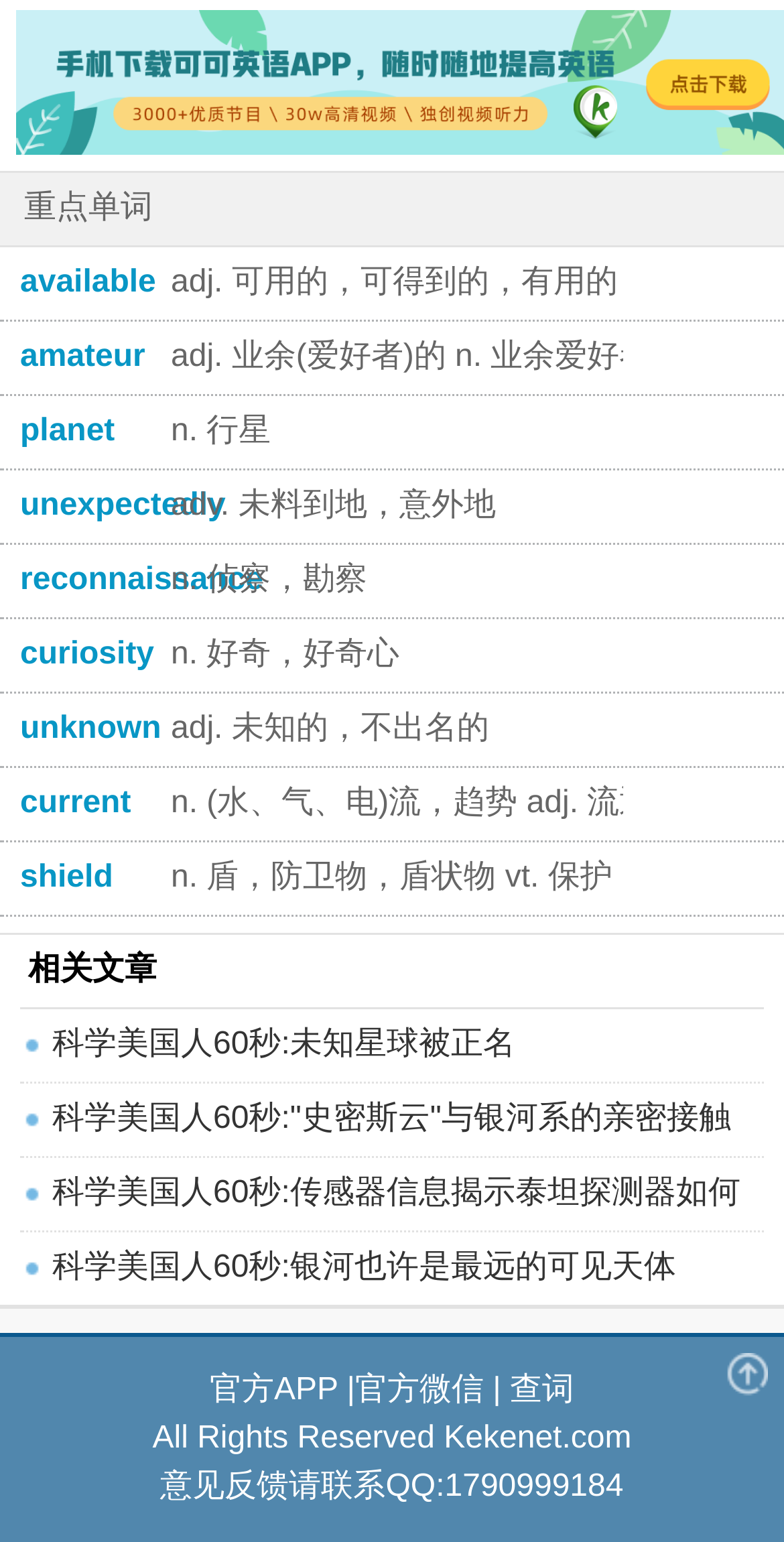Give a succinct answer to this question in a single word or phrase: 
What is the meaning of the Chinese word ?

adj. 可用的，可得到的，有用的，有效的